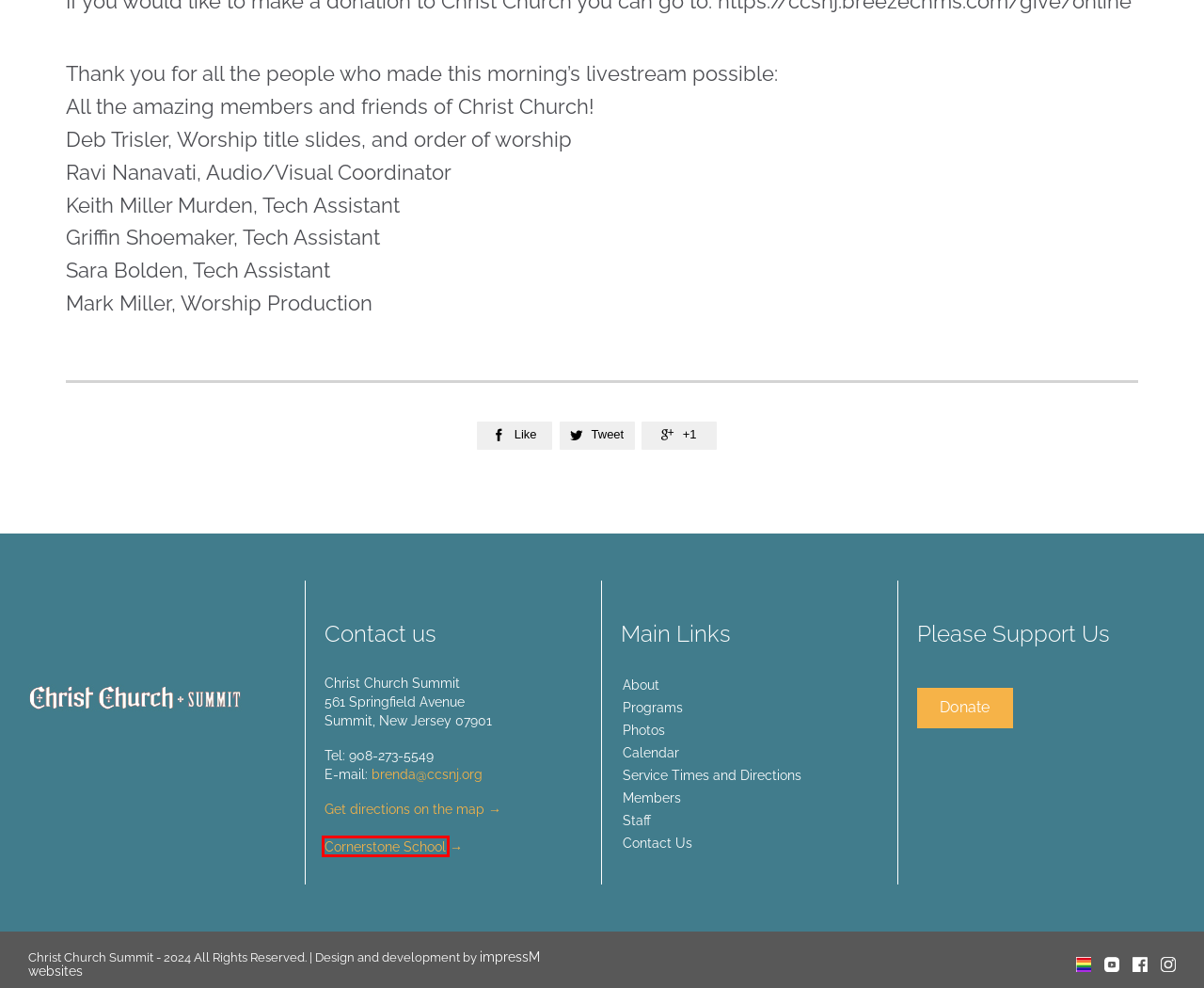Review the screenshot of a webpage which includes a red bounding box around an element. Select the description that best fits the new webpage once the element in the bounding box is clicked. Here are the candidates:
A. Upcoming Events – Christ Church Summit
B. Photos - Christ Church Summit
C. Homepage - Christ Church Summit
D. Staff & Leadership - Christ Church Summit
E. Contact Us - Christ Church Summit
F. Cornerstone School | Play-Based Preschool Summit, New Jersey
G. Programs - Christ Church Summit
H. Worship - Christ Church Summit

F